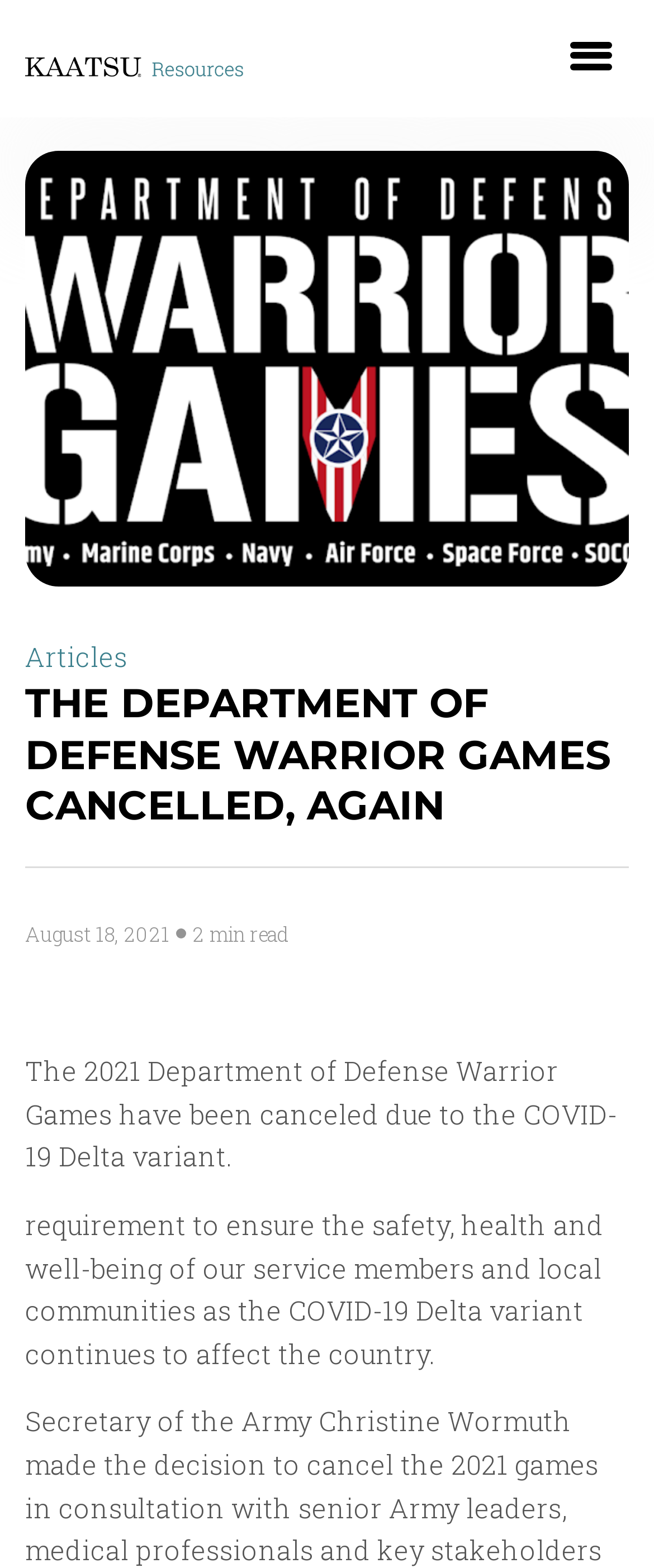What is the purpose of canceling the event?
Utilize the information in the image to give a detailed answer to the question.

According to the webpage content, specifically the sentence 'requirement to ensure the safety, health and well-being of our service members and local communities as the COVID-19 Delta variant continues to affect the country.', the purpose of canceling the event is to ensure the safety, health, and well-being of the service members and local communities.